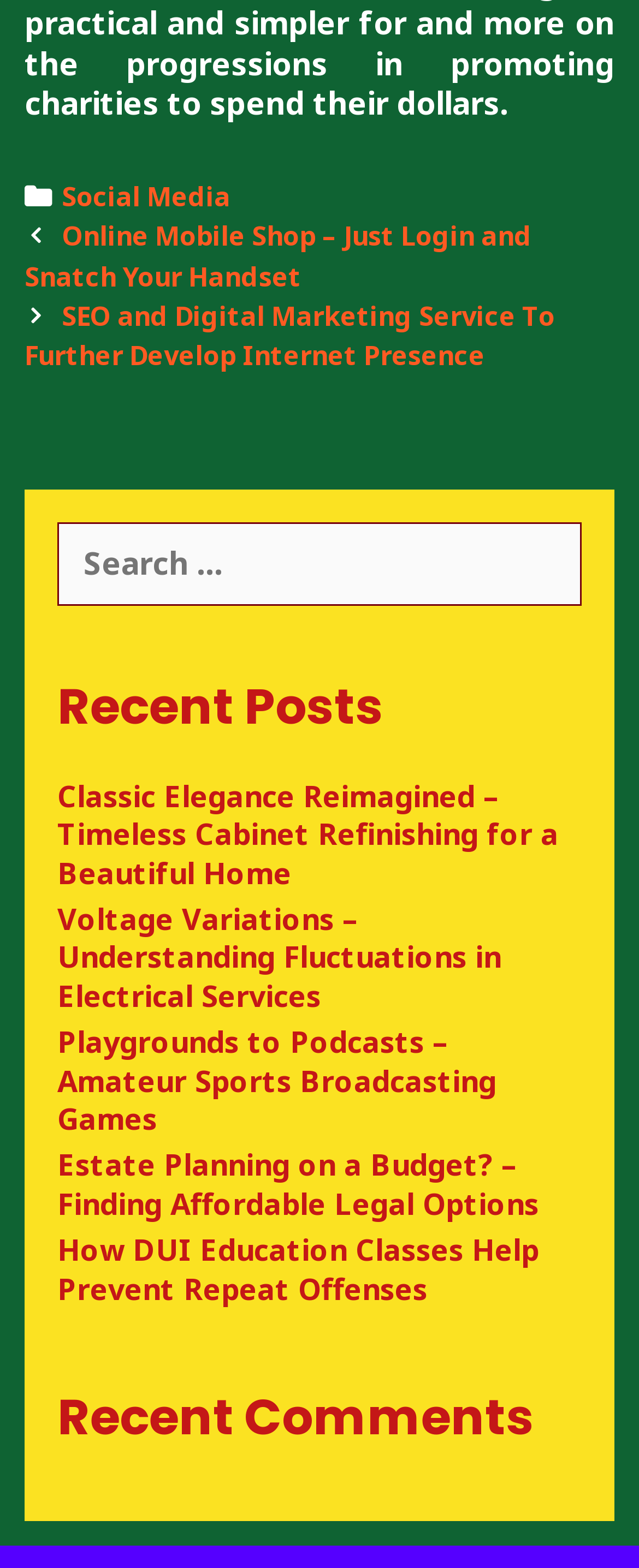What is the navigation option below 'Categories'?
Please respond to the question with a detailed and thorough explanation.

Below the 'Categories' text, there is a link labeled 'Social Media', which is a navigation option.